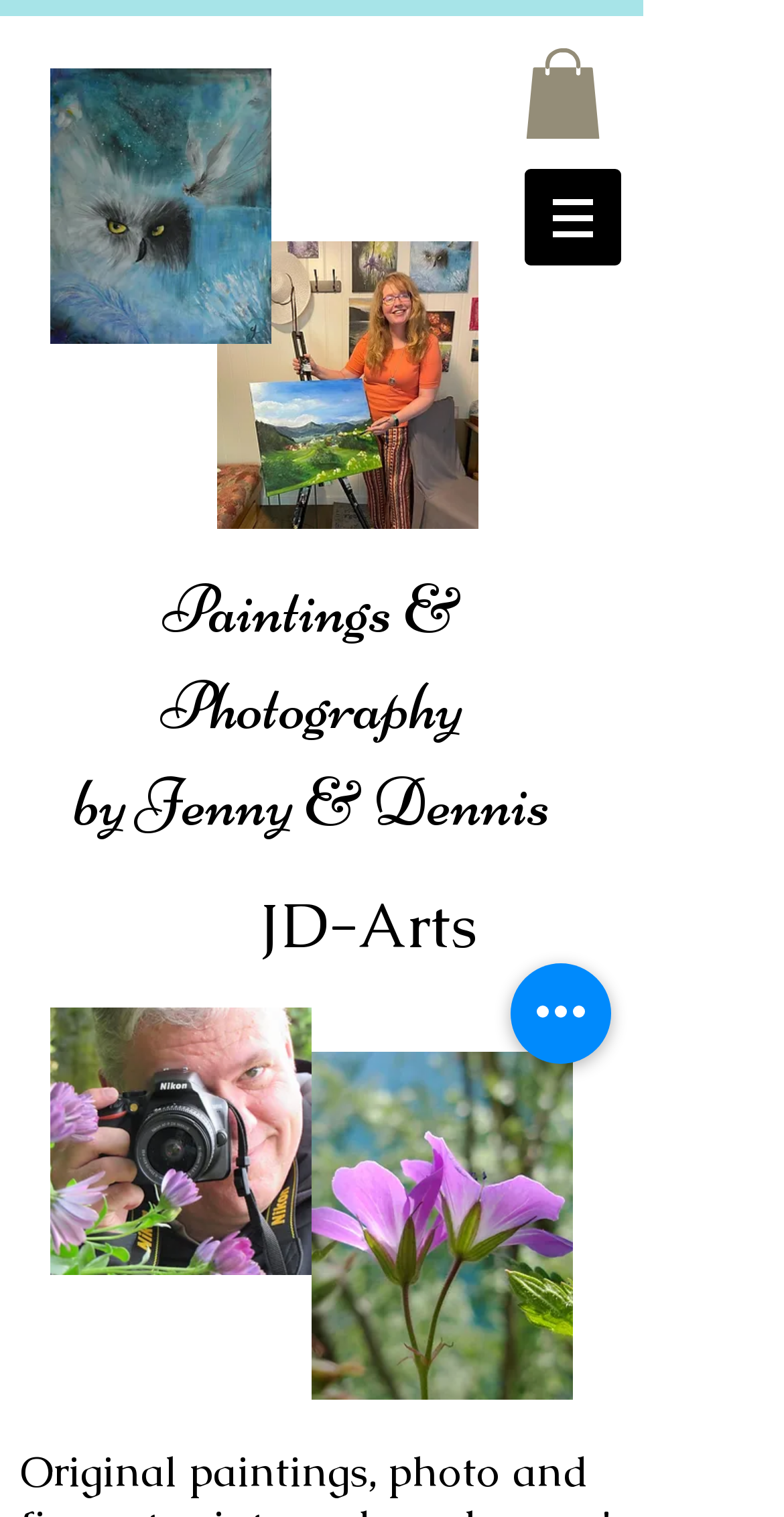Use the details in the image to answer the question thoroughly: 
What is the name of the website?

The StaticText element 'JD-Arts' is prominently displayed on the webpage, indicating that it is the name of the website.